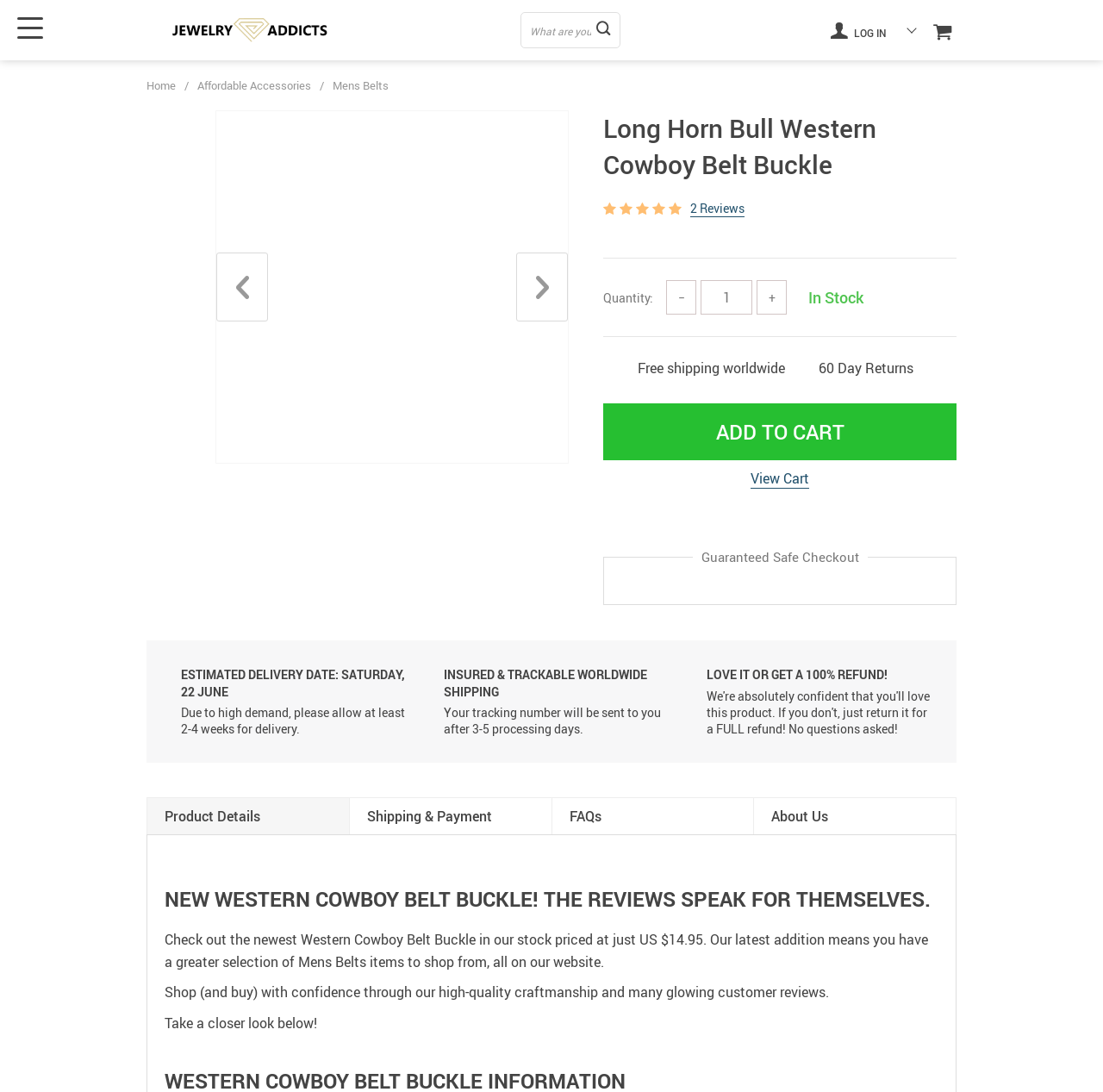Find the bounding box coordinates of the clickable element required to execute the following instruction: "Read about SMILE GALLERY". Provide the coordinates as four float numbers between 0 and 1, i.e., [left, top, right, bottom].

None